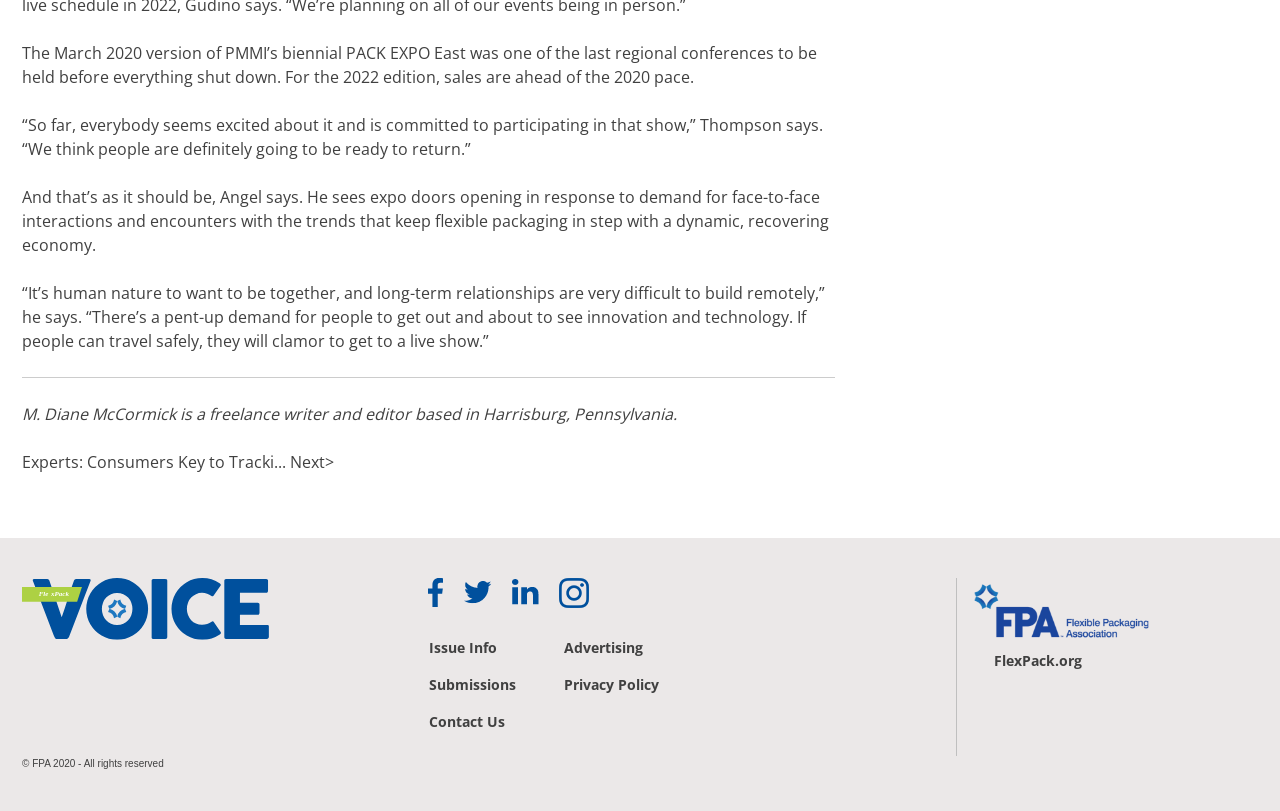What is the name of the event mentioned in the text?
Provide a detailed answer to the question using information from the image.

I found the answer by reading the text at the top of the page, which mentions 'The March 2020 version of PMMI’s biennial PACK EXPO East was one of the last regional conferences to be held before everything shut down.'